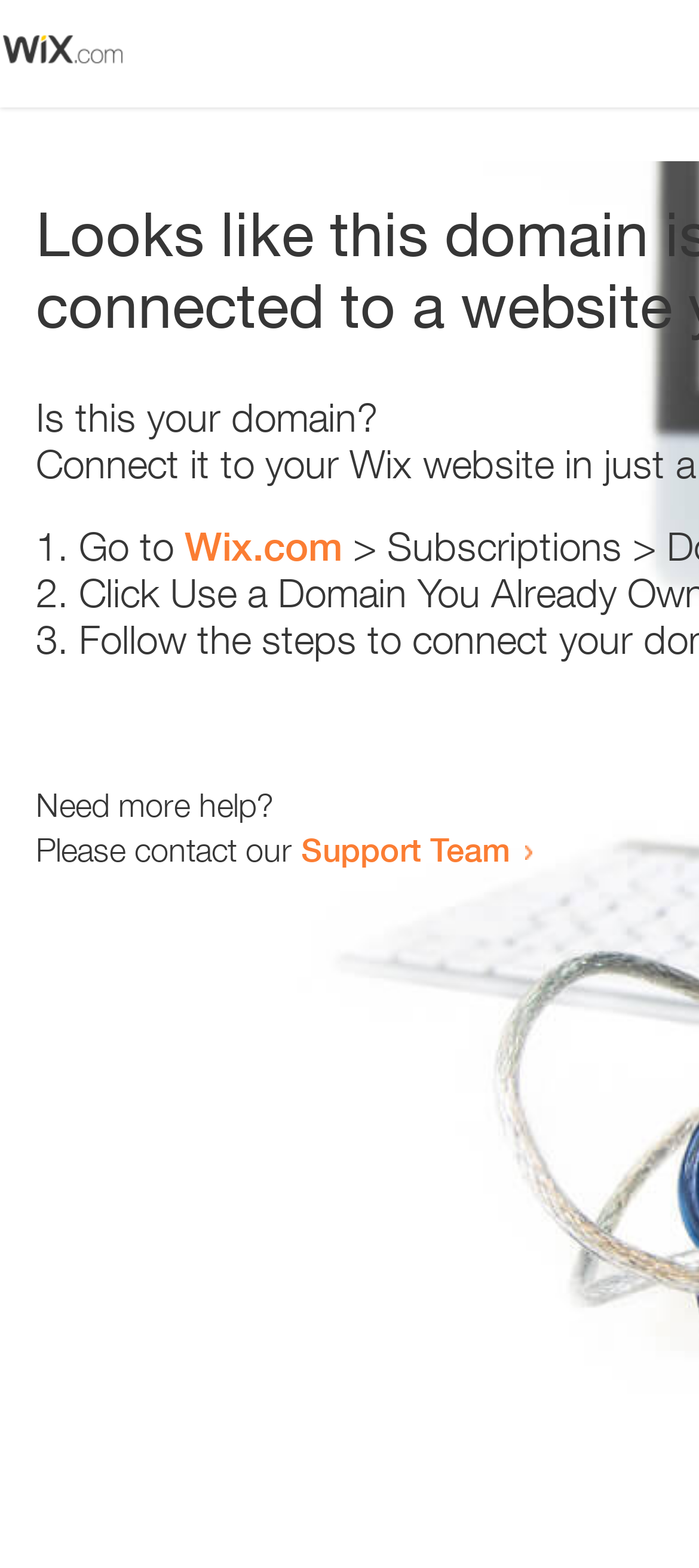Please answer the following question using a single word or phrase: 
How many list markers are present?

3